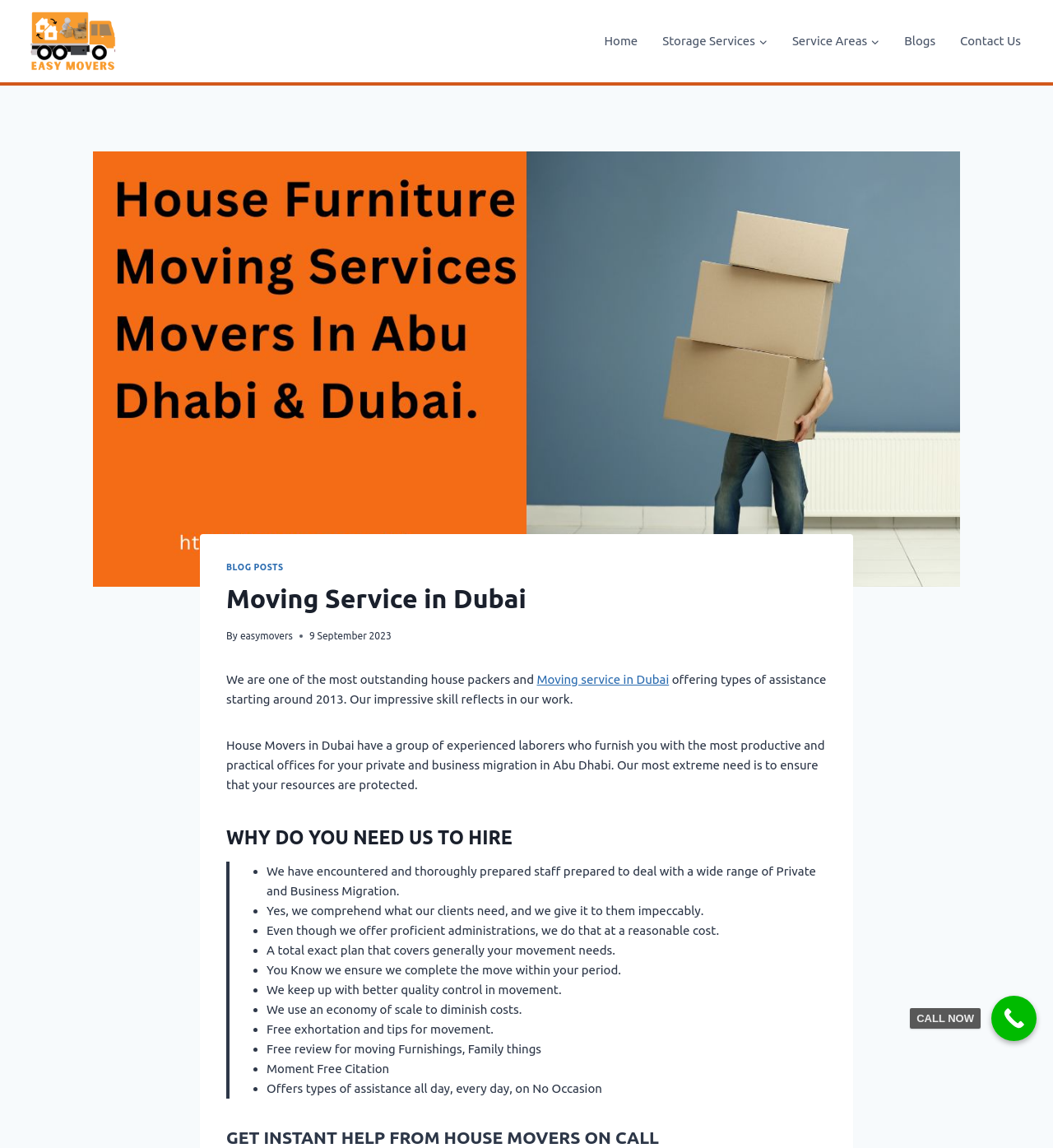Locate the coordinates of the bounding box for the clickable region that fulfills this instruction: "Click the 'Contact Us' link".

[0.9, 0.021, 0.981, 0.051]